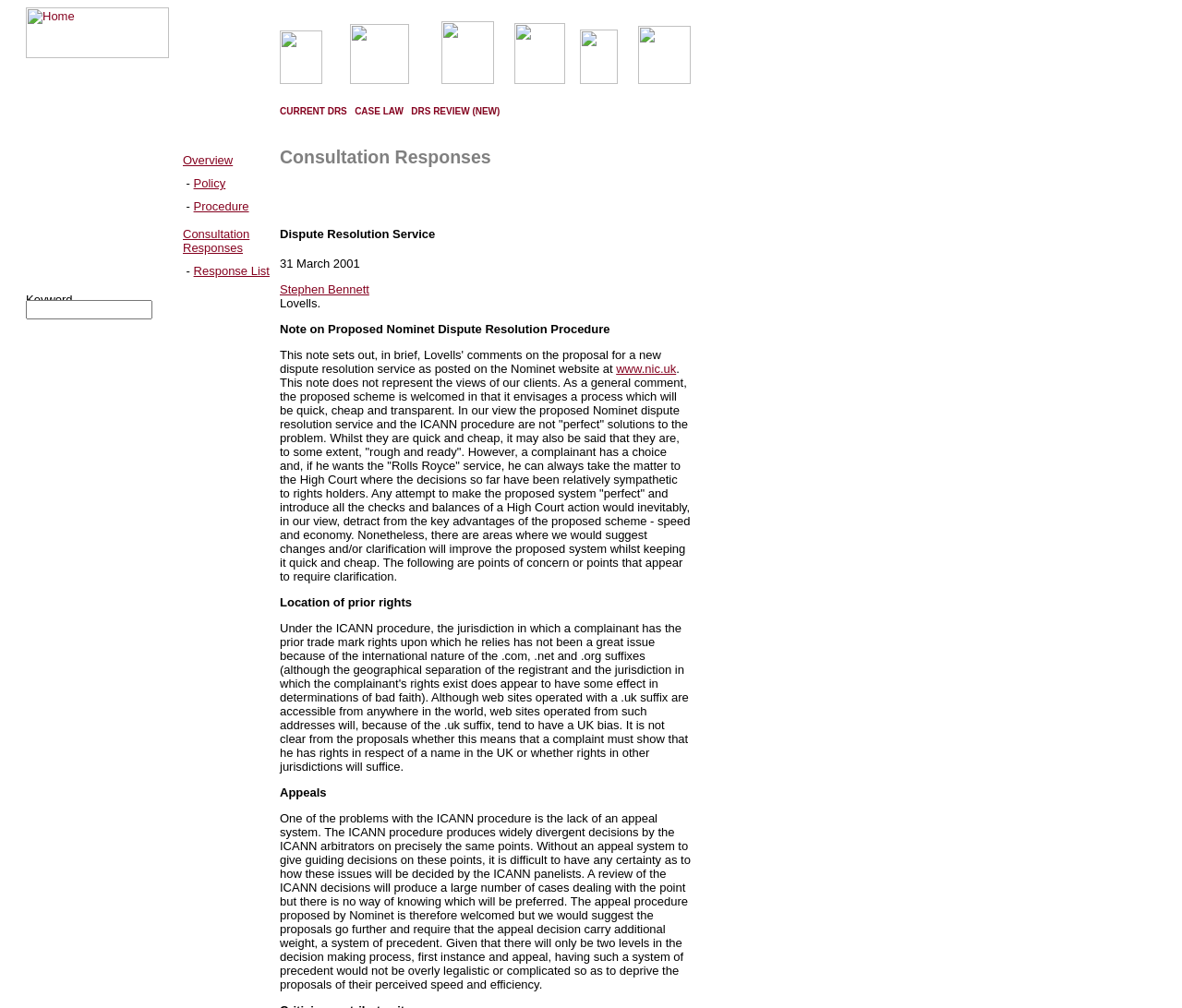What is the tone of the consultation response by Lovells?
Use the information from the screenshot to give a comprehensive response to the question.

The tone of the consultation response by Lovells is objective and analytical. The response provides a balanced view of the proposed Dispute Resolution Procedure, highlighting both its advantages and disadvantages, and suggesting areas for improvement.